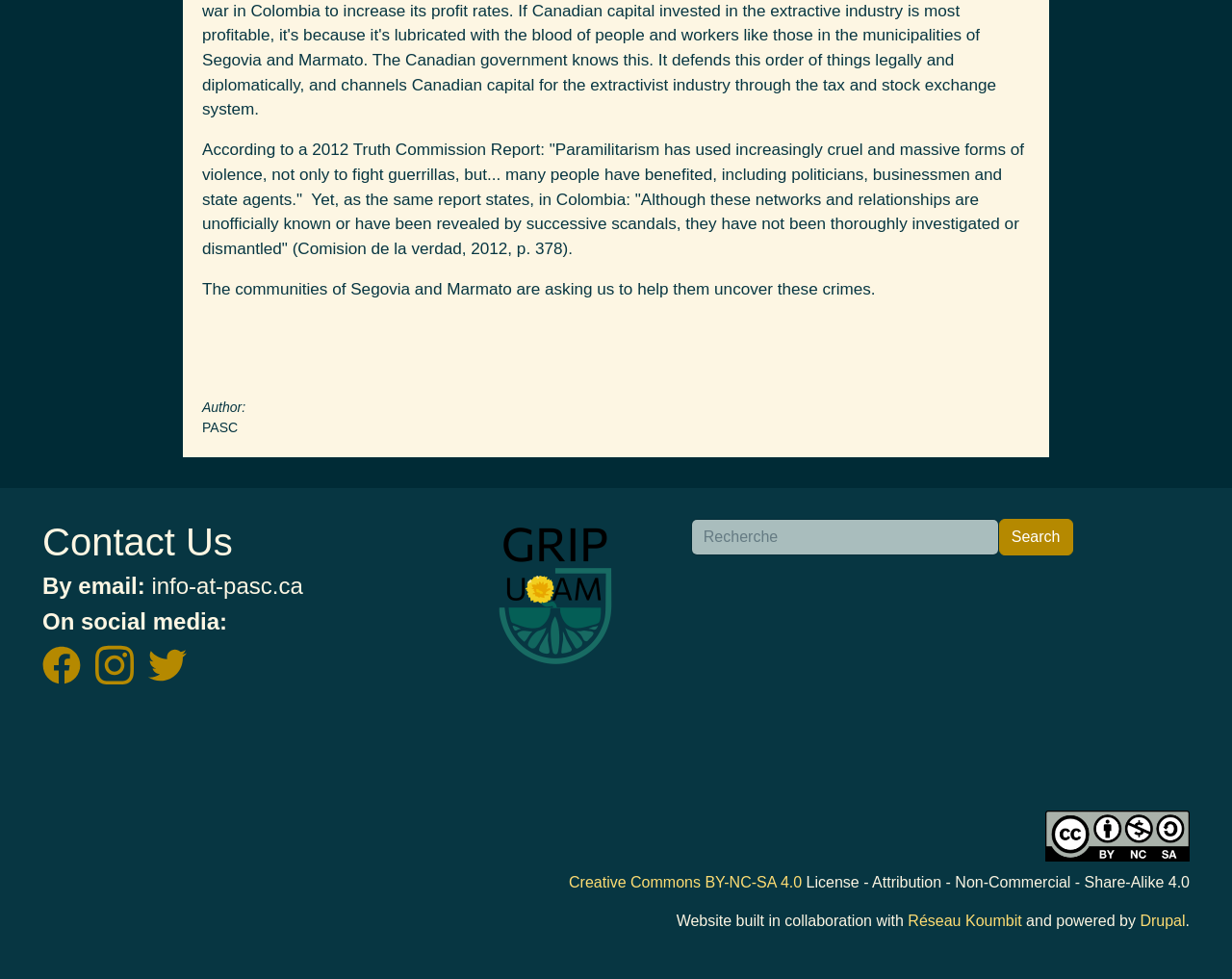Please predict the bounding box coordinates (top-left x, top-left y, bottom-right x, bottom-right y) for the UI element in the screenshot that fits the description: Réseau Koumbit

[0.737, 0.932, 0.829, 0.949]